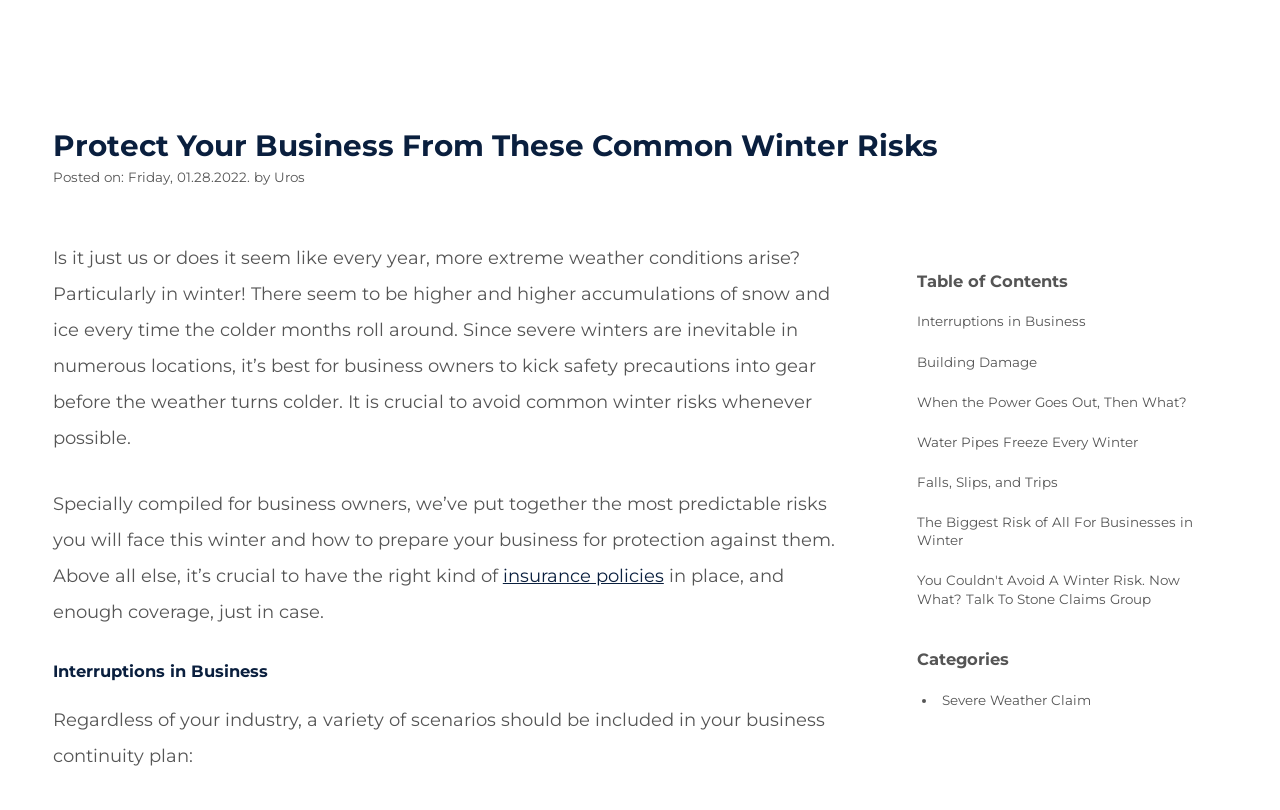Locate the bounding box coordinates of the clickable region to complete the following instruction: "Visit the HUB|HORAN website."

None